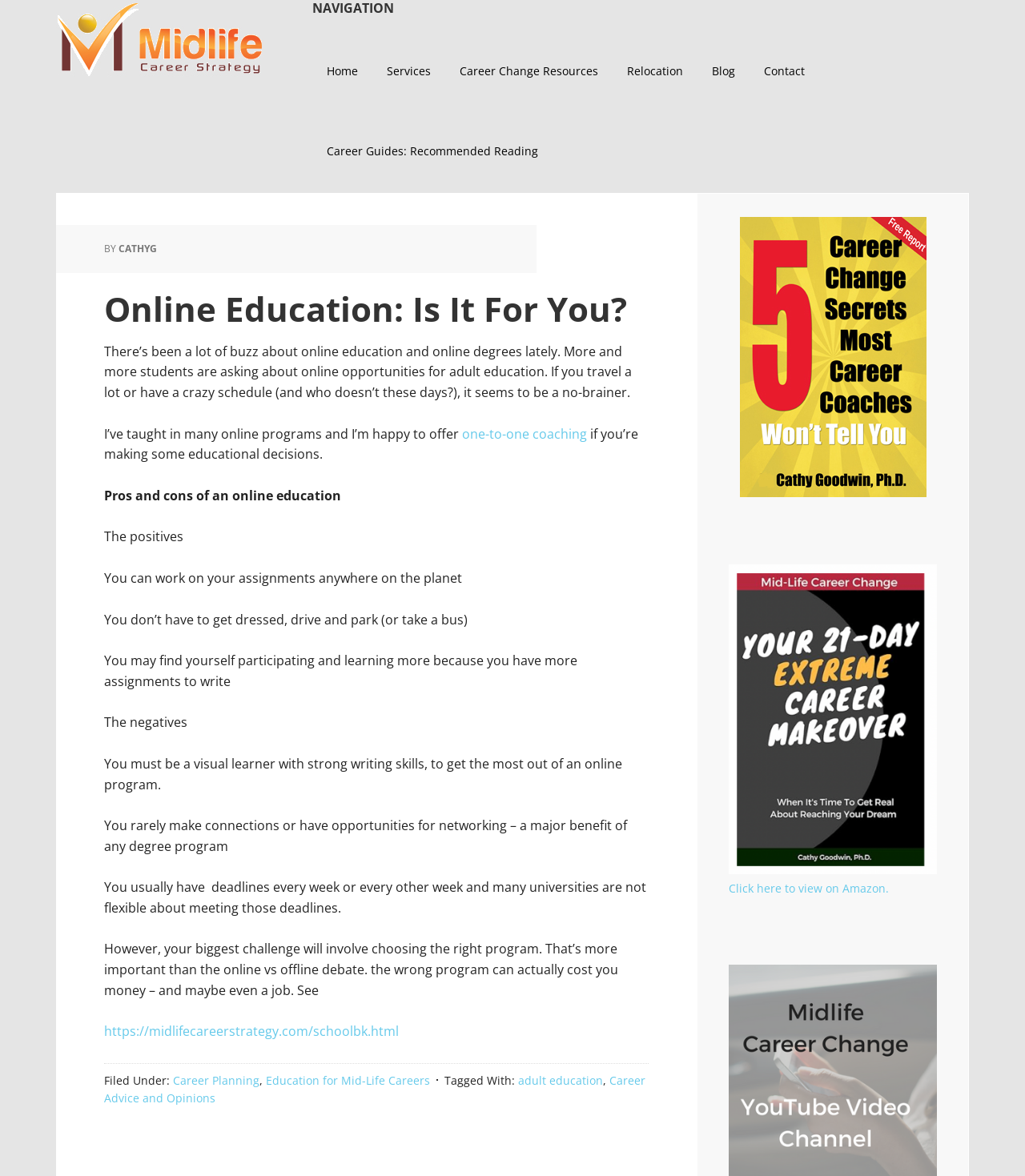What is the challenge of choosing an online program?
Please answer the question with as much detail as possible using the screenshot.

The article mentions that 'However, your biggest challenge will involve choosing the right program', which implies that selecting the correct online program is a significant challenge.